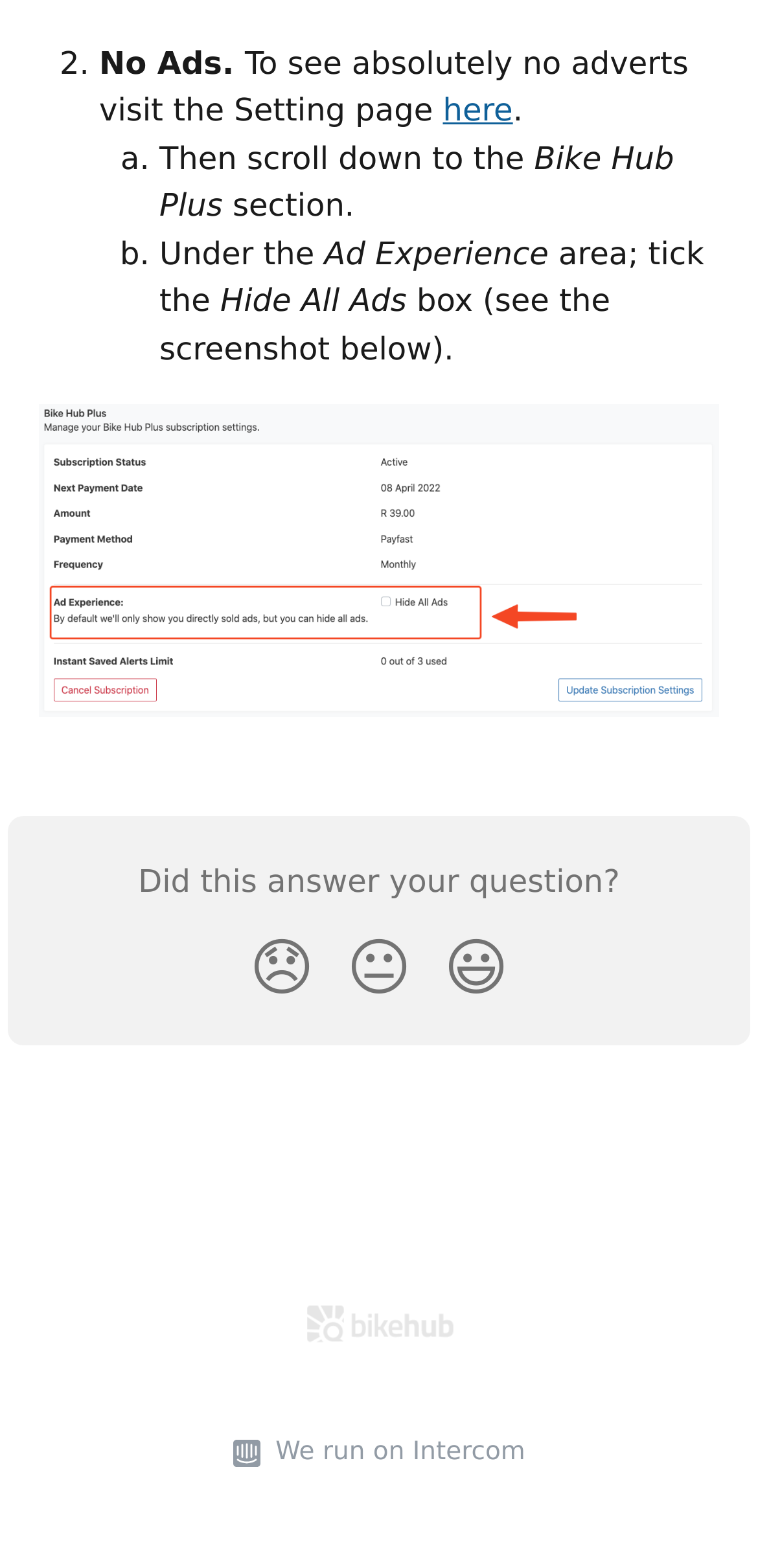Determine the bounding box for the UI element as described: "😐". The coordinates should be represented as four float numbers between 0 and 1, formatted as [left, top, right, bottom].

[0.436, 0.584, 0.564, 0.652]